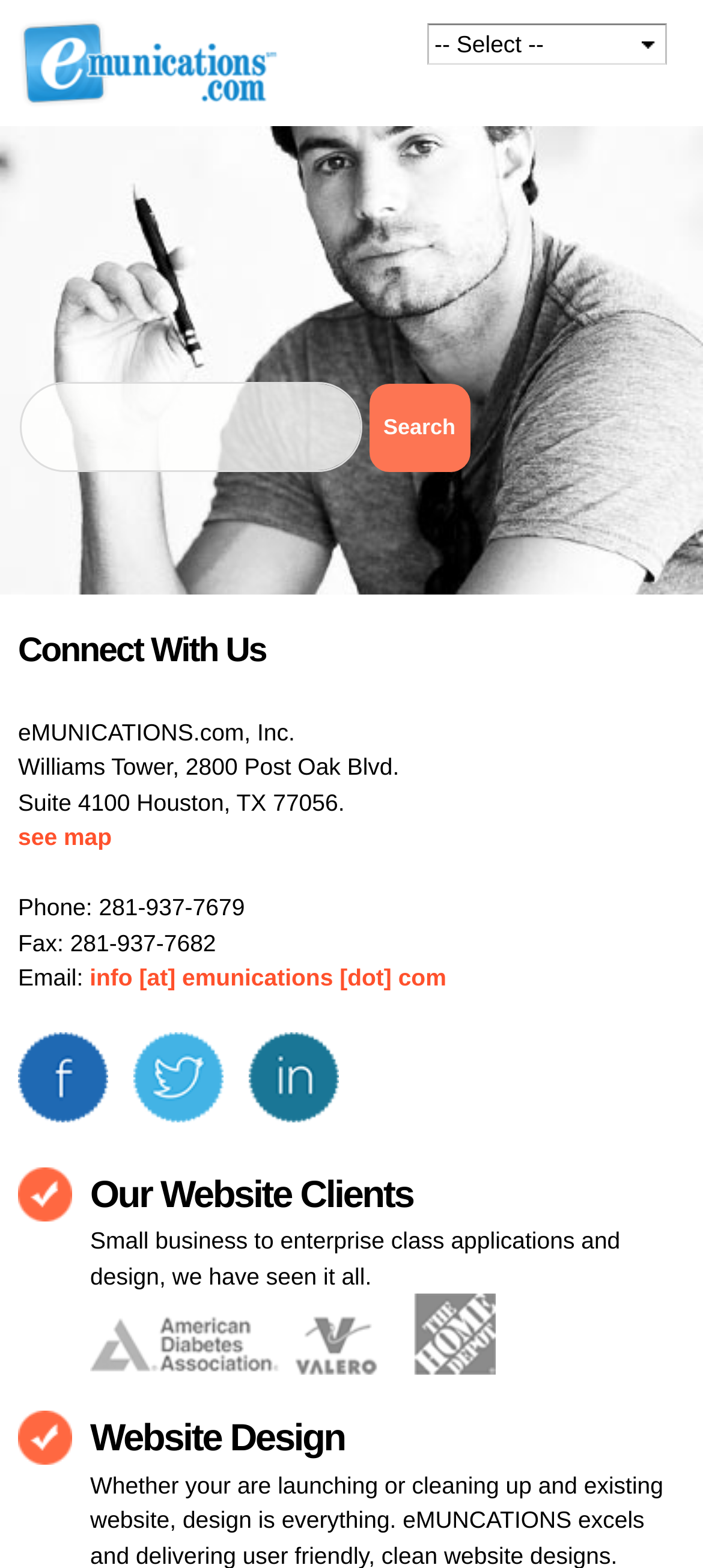Deliver a detailed narrative of the webpage's visual and textual elements.

The webpage is about eMUNICATIONS, a leading website designer and web application developer based in Houston, Texas. At the top left corner, there is a logo image with a link to the homepage. Next to the logo, there is a link to skip to the main content. On the top right side, there is a search form with a combobox, a textbox, and a search button.

Below the search form, there is a section titled "Connect With Us" that displays the company's contact information, including address, phone number, fax number, and email. There is also a link to see a map of the company's location.

Further down, there is a section titled "Our Website Clients" with a brief description of the company's experience in web design and development. Below this section, there is an image of a client's logo.

Finally, there is a section titled "Website Design" that likely provides more information about the company's website design services.